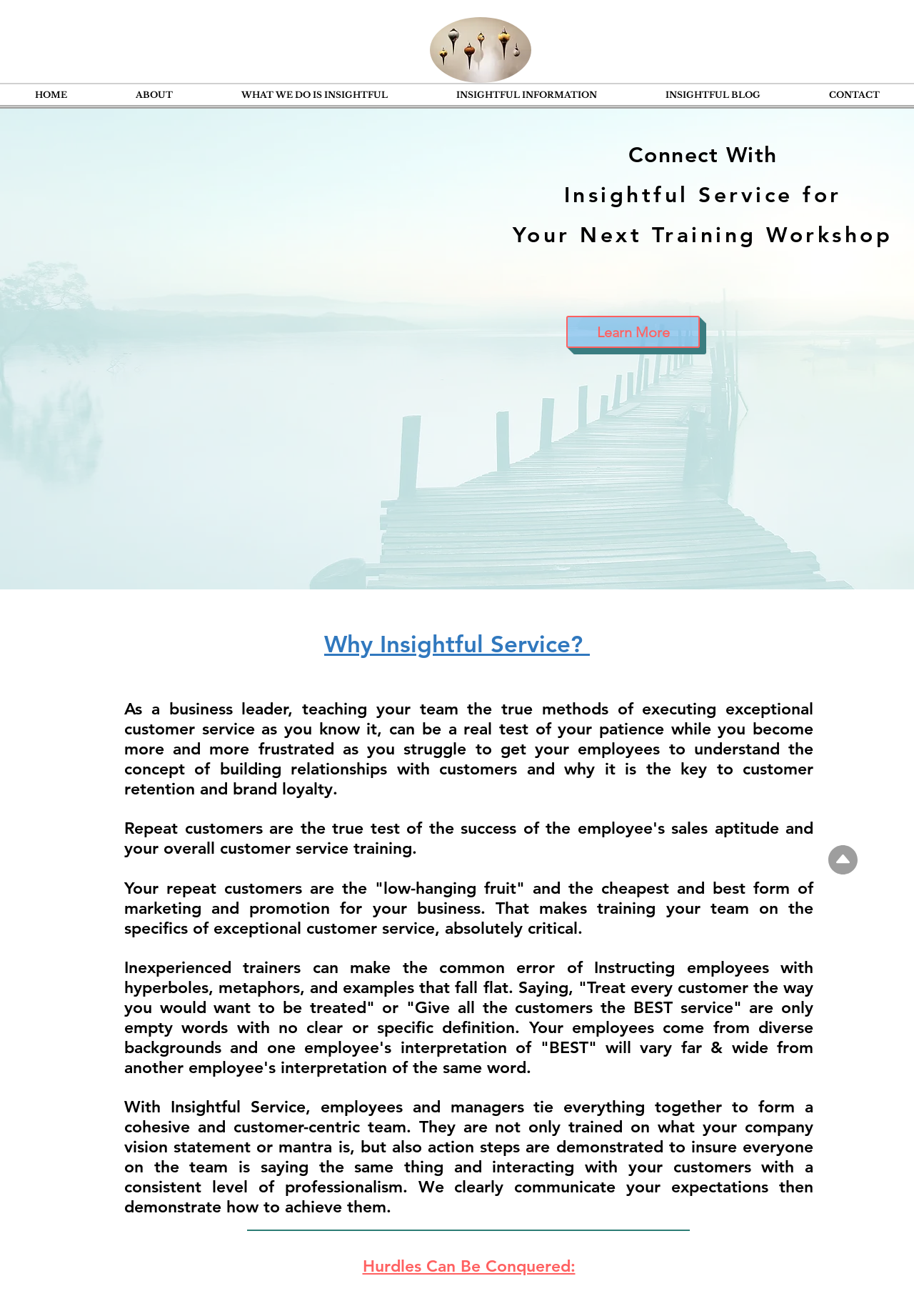What is the logo image filename?
Look at the image and answer the question with a single word or phrase.

Insightful Service Logo 2020.jpg